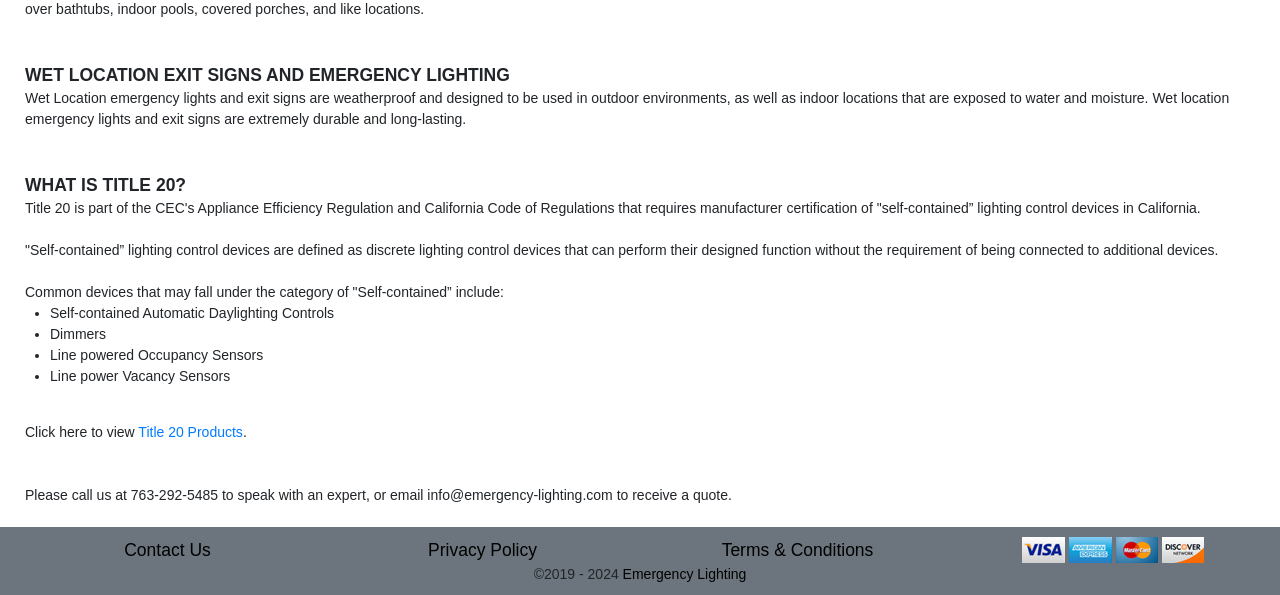How can I contact the company for a quote?
Using the screenshot, give a one-word or short phrase answer.

Call 763-292-5485 or email info@emergency-lighting.com